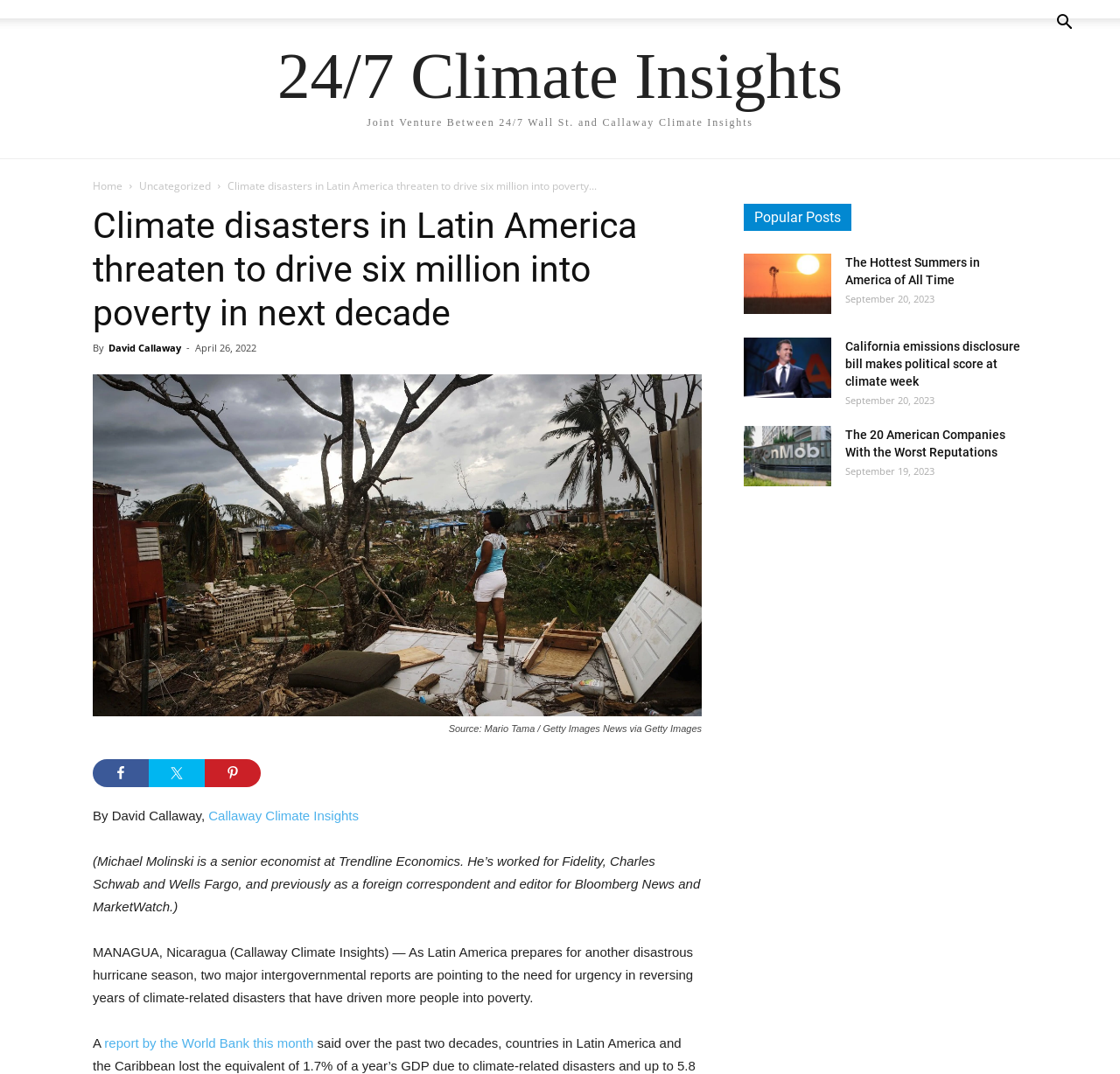Can you find and provide the main heading text of this webpage?

Climate disasters in Latin America threaten to drive six million into poverty in next decade